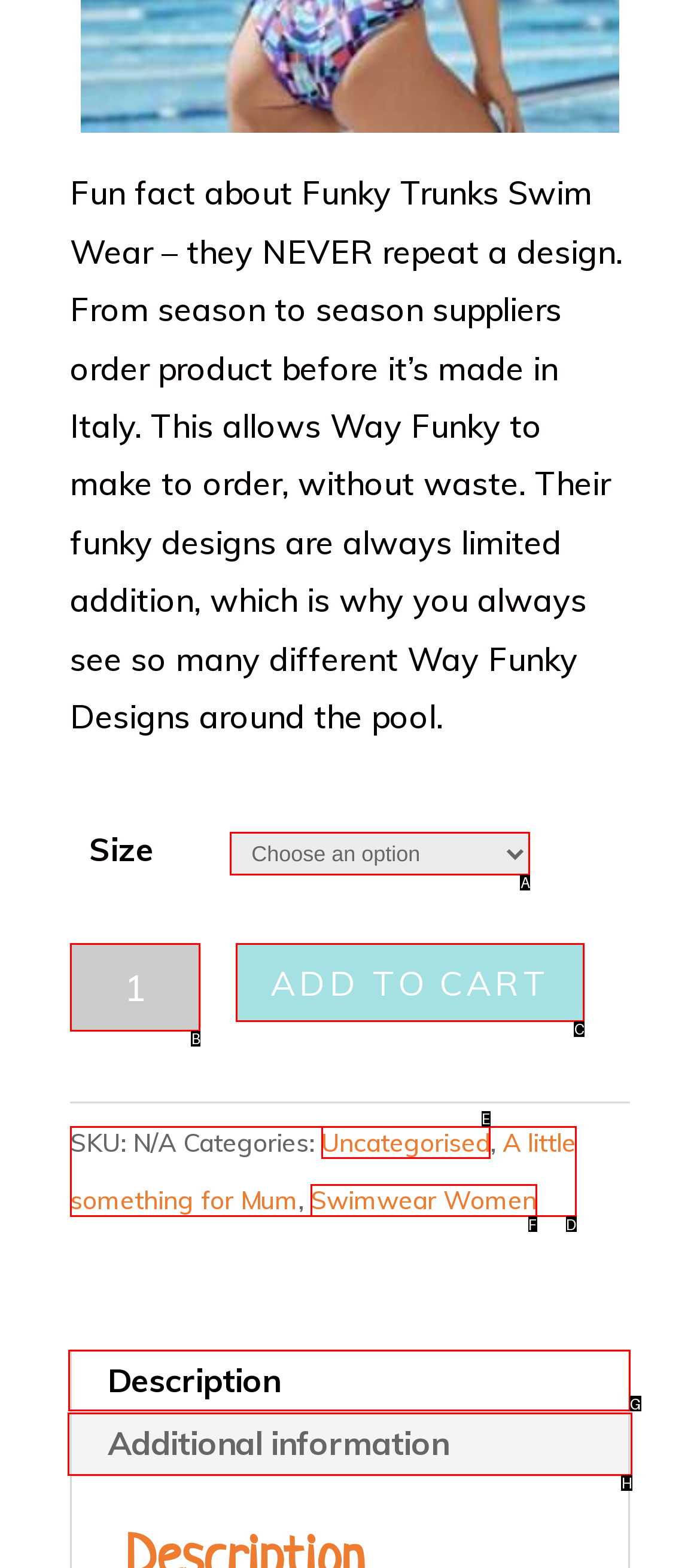Indicate the HTML element to be clicked to accomplish this task: View additional product information Respond using the letter of the correct option.

H